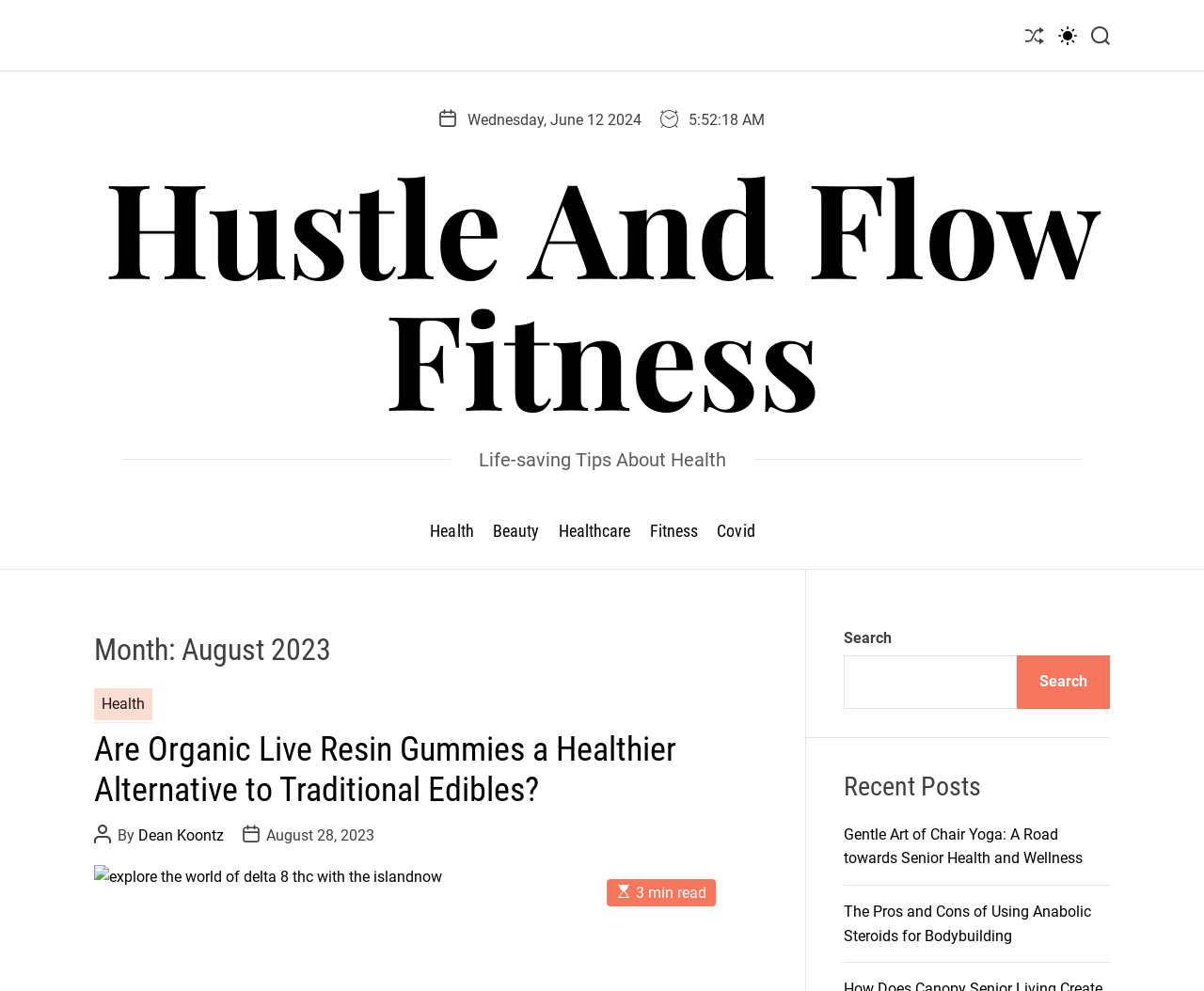Please identify the bounding box coordinates of the region to click in order to complete the task: "Search for something". The coordinates must be four float numbers between 0 and 1, specified as [left, top, right, bottom].

[0.906, 0.009, 0.922, 0.062]